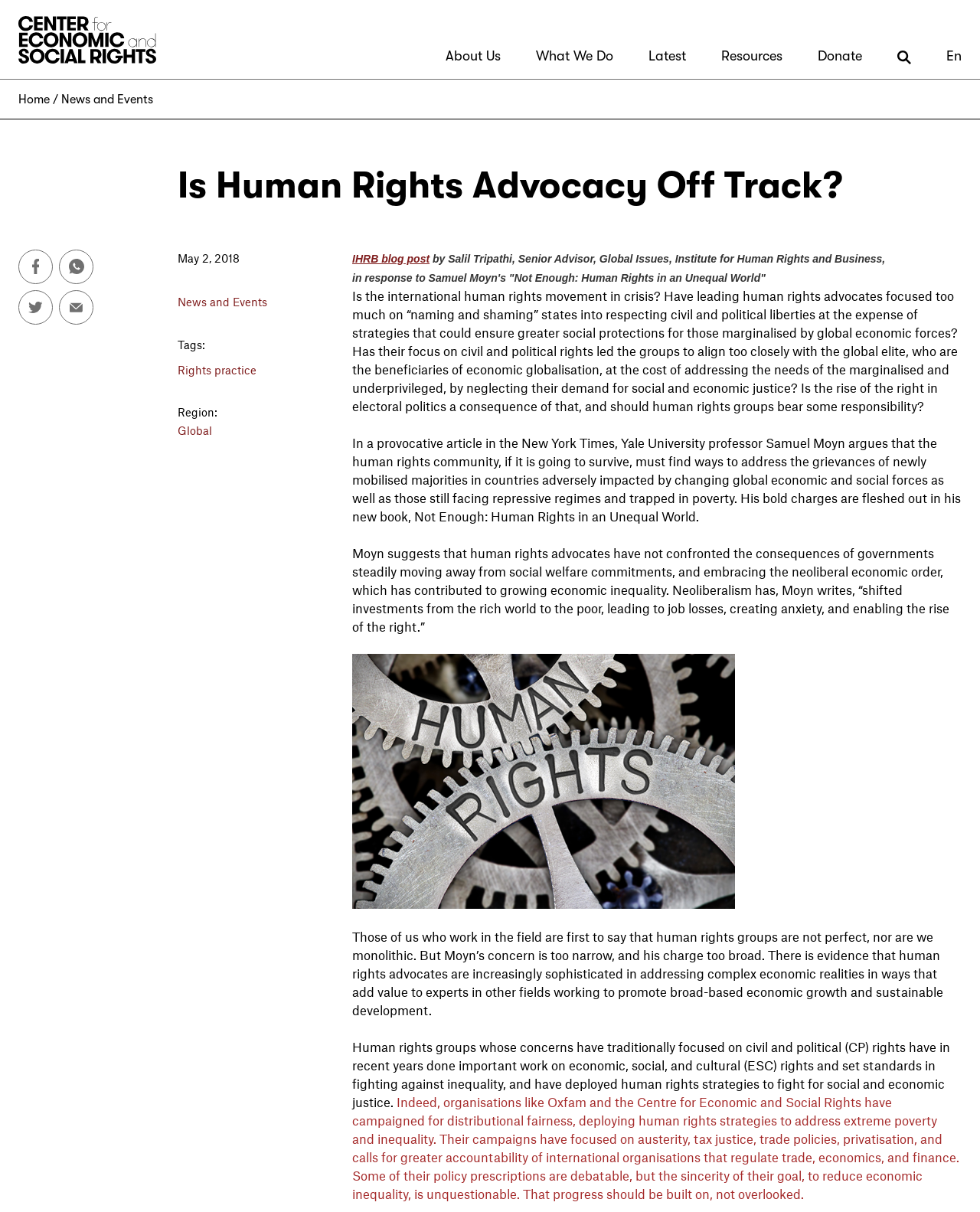Craft a detailed narrative of the webpage's structure and content.

This webpage is about a blog post titled "Is Human Rights Advocacy Off Track?" from the Center for Economic and Social Rights. At the top, there is a navigation menu with links to "About Us", "What We Do", "Latest", "Resources", "Donate", and "Search". Below the navigation menu, there is a breadcrumb navigation with links to "Home" and "News and Events".

The main content of the webpage is a blog post that responds to an article by Samuel Moyn, a Yale University professor, who argues that the human rights community needs to find ways to address the grievances of newly mobilised majorities in countries affected by global economic and social forces. The blog post, written by Salil Tripathi, Senior Advisor, Global Issues, Institute for Human Rights and Business, disagrees with Moyn's views, stating that human rights advocates are increasingly sophisticated in addressing complex economic realities and have done important work on economic, social, and cultural rights.

The blog post is divided into several paragraphs, with headings and links to related articles. There are also social media links to Facebook, Twitter, and WhatsApp at the top of the page, as well as a link to "IHRB blog post" and a description list with tags and region information.

The webpage has a simple and clean design, with a focus on the content of the blog post. There are no images on the page, except for the social media icons and the logo of the Center for Economic and Social Rights.